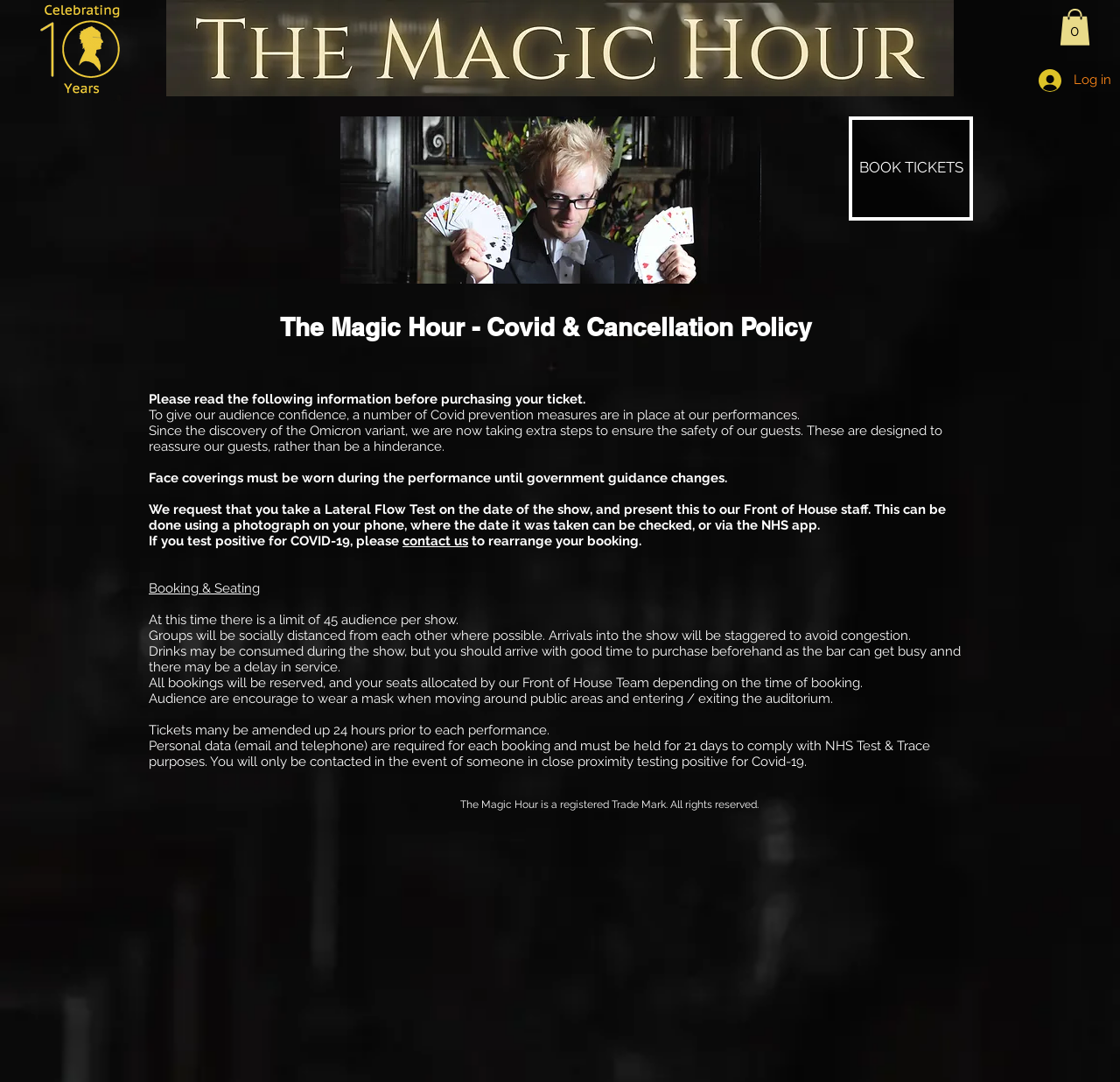Give a detailed account of the webpage.

The webpage is about the COVID policy of "The Magic Hour". At the top, there is a logo of "10 years" and an image of "magic hour writing". On the top right, there is a cart icon with 0 items. Below the top section, there is a main content area that takes up most of the page.

In the main content area, there is a large image that spans about half of the width. Below the image, there is a heading that reads "The Magic Hour - Covid & Cancellation Policy". Under the heading, there are several paragraphs of text that explain the COVID prevention measures in place at the performances, including the requirement to wear face coverings, taking a Lateral Flow Test on the date of the show, and rearranging bookings if testing positive.

The text also explains the booking and seating policy, including the limit of 45 audience members per show, social distancing, and staggered arrivals. Additionally, it mentions that drinks can be consumed during the show, but arrivals should be early to avoid congestion.

Further down, there are more paragraphs of text that explain the policy on wearing masks, amending tickets, and the use of personal data for NHS Test & Trace purposes. At the very bottom of the page, there is a footer section with a copyright notice that states "The Magic Hour is a registered Trade Mark. All rights reserved."